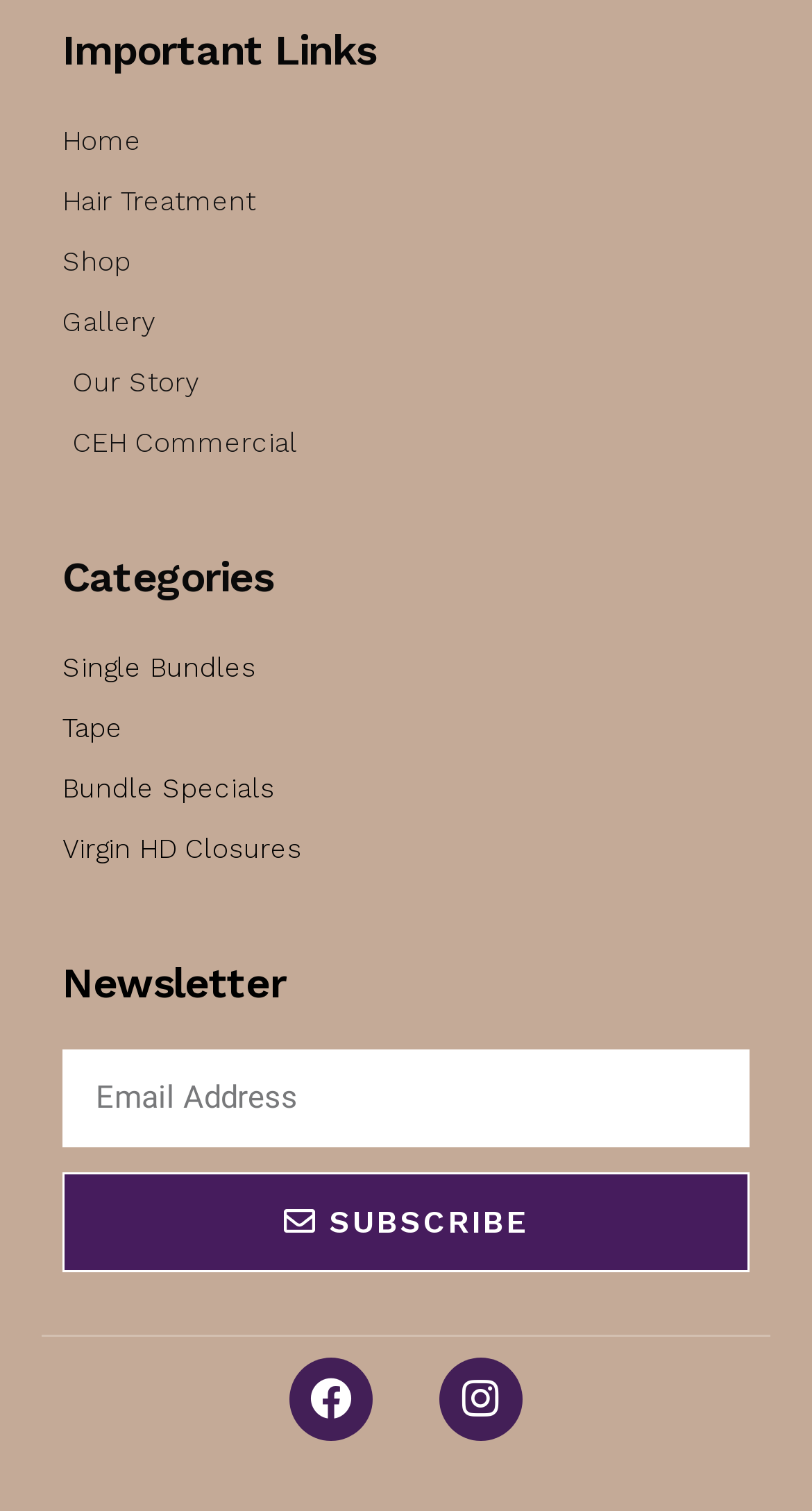How many social media links are there?
Based on the screenshot, respond with a single word or phrase.

2